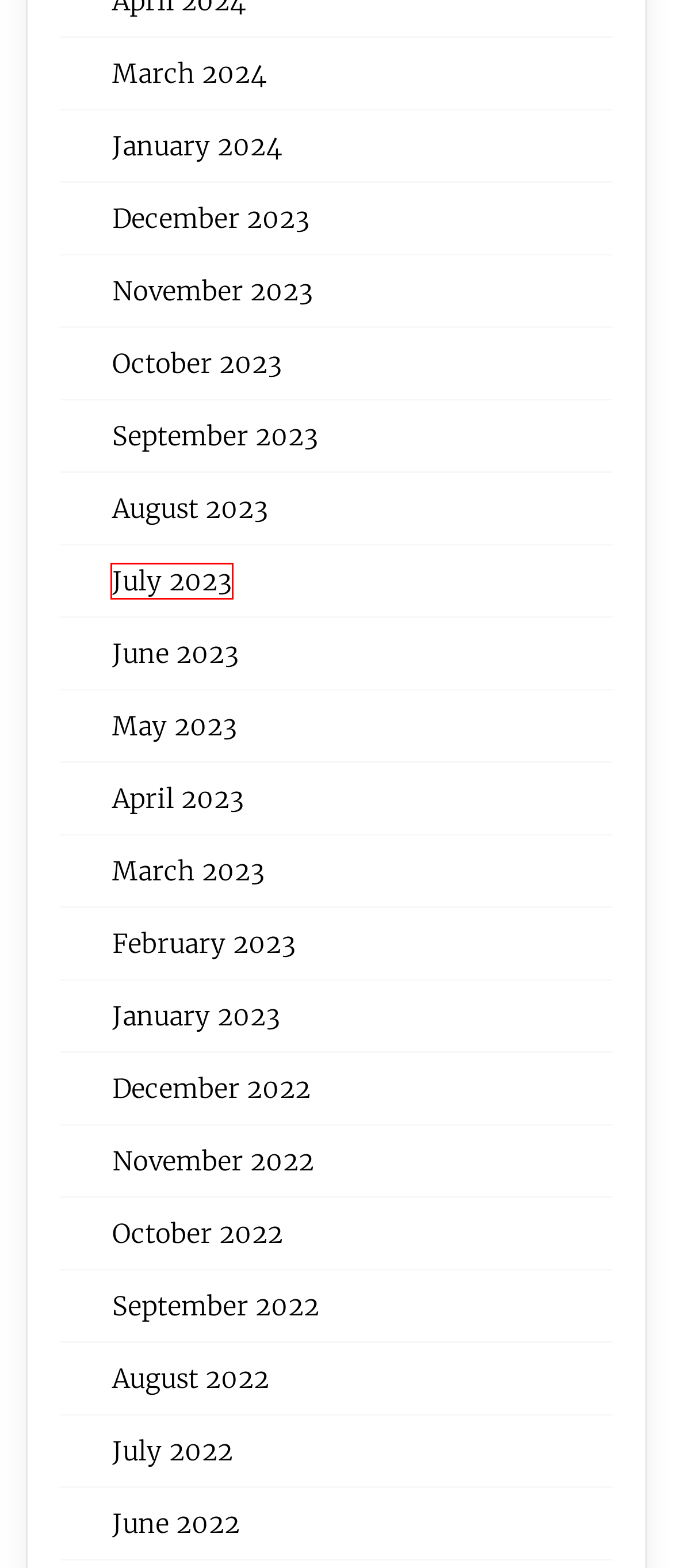You have a screenshot of a webpage with a red rectangle bounding box. Identify the best webpage description that corresponds to the new webpage after clicking the element within the red bounding box. Here are the candidates:
A. January 2024 - Maine's Finest
B. December 2022 - Maine's Finest
C. September 2022 - Maine's Finest
D. June 2022 - Maine's Finest
E. July 2023 - Maine's Finest
F. March 2024 - Maine's Finest
G. November 2022 - Maine's Finest
H. October 2023 - Maine's Finest

E